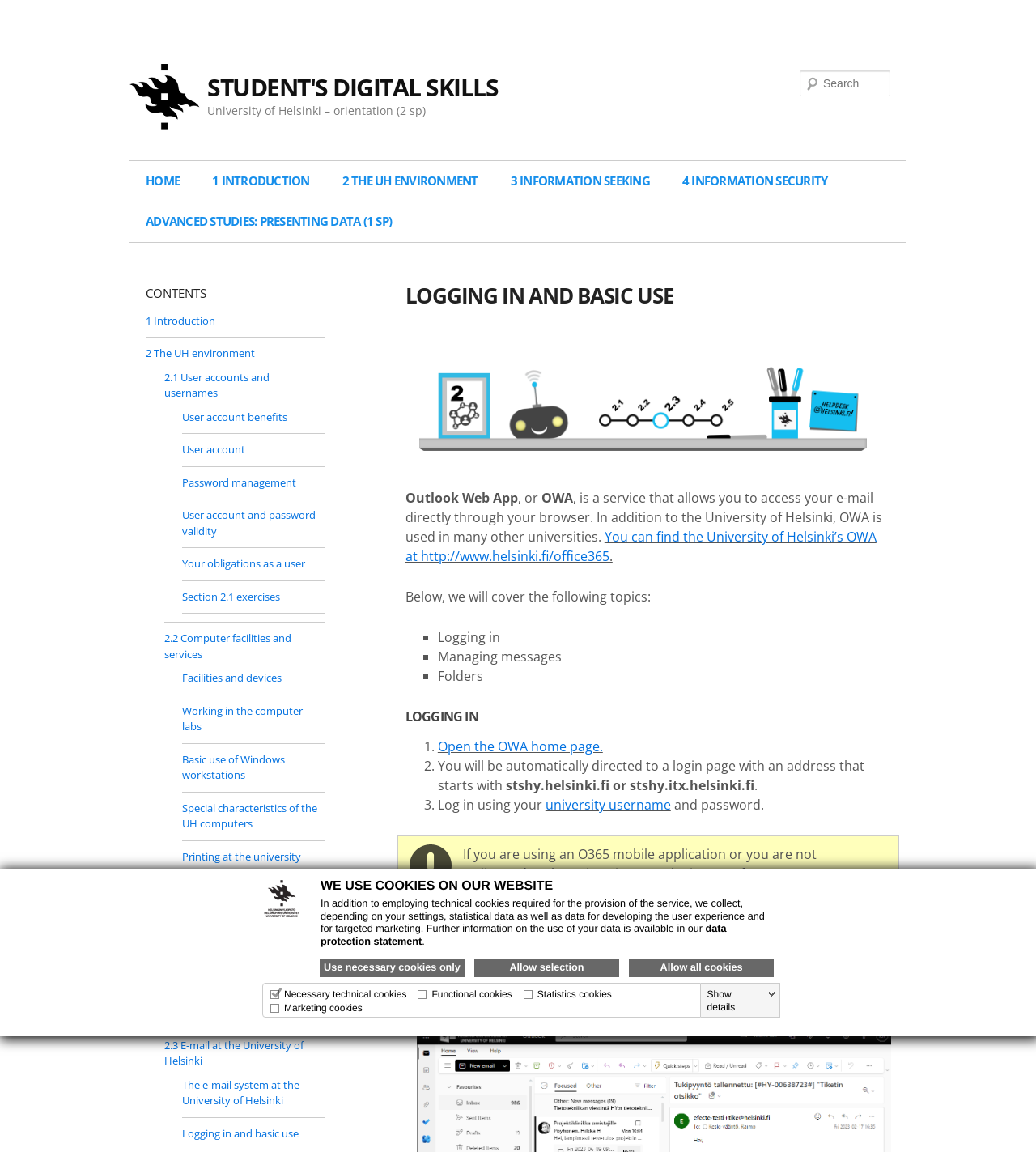Highlight the bounding box coordinates of the element that should be clicked to carry out the following instruction: "Search for something". The coordinates must be given as four float numbers ranging from 0 to 1, i.e., [left, top, right, bottom].

[0.772, 0.061, 0.859, 0.084]